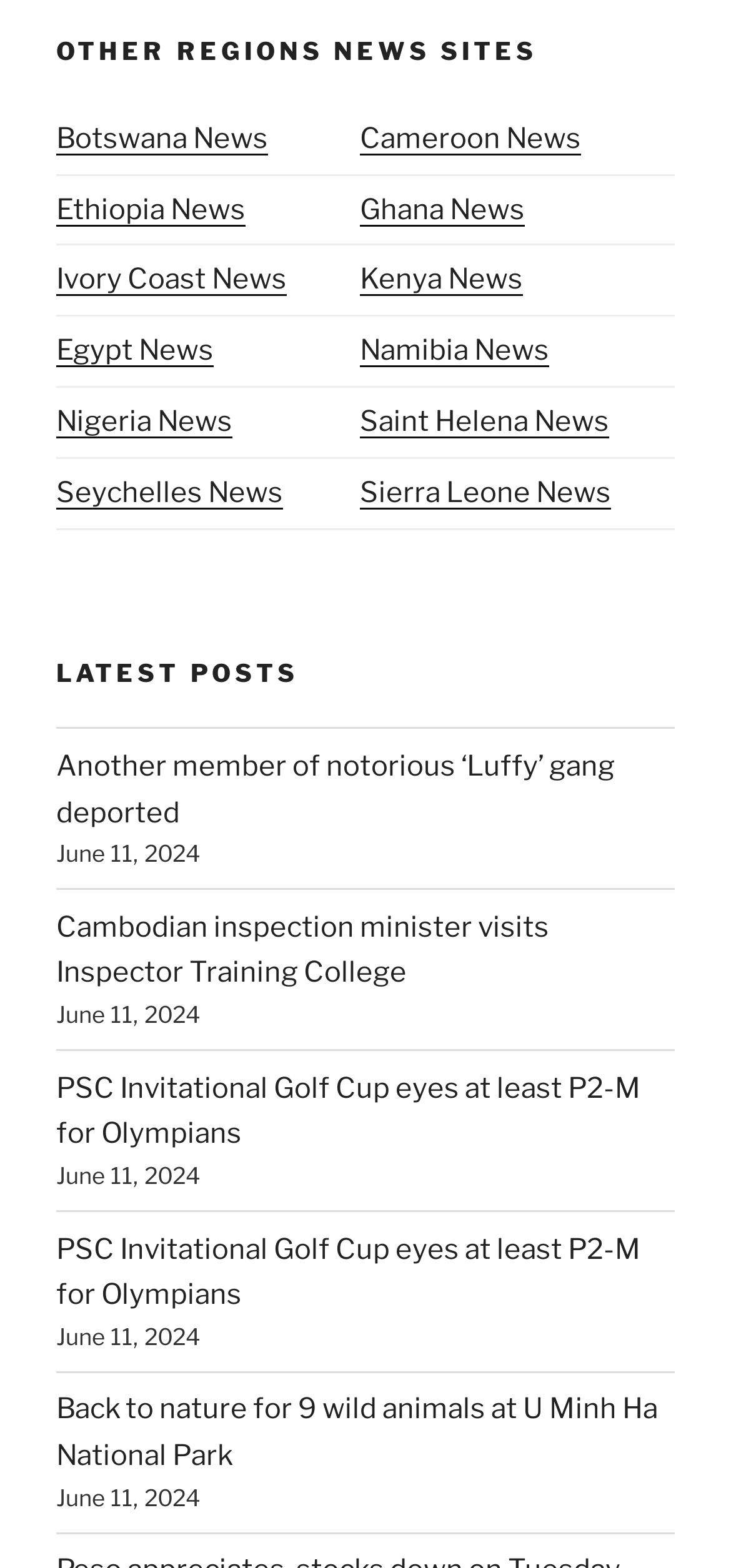Locate the bounding box coordinates of the UI element described by: "Sierra Leone News". The bounding box coordinates should consist of four float numbers between 0 and 1, i.e., [left, top, right, bottom].

[0.492, 0.304, 0.836, 0.325]